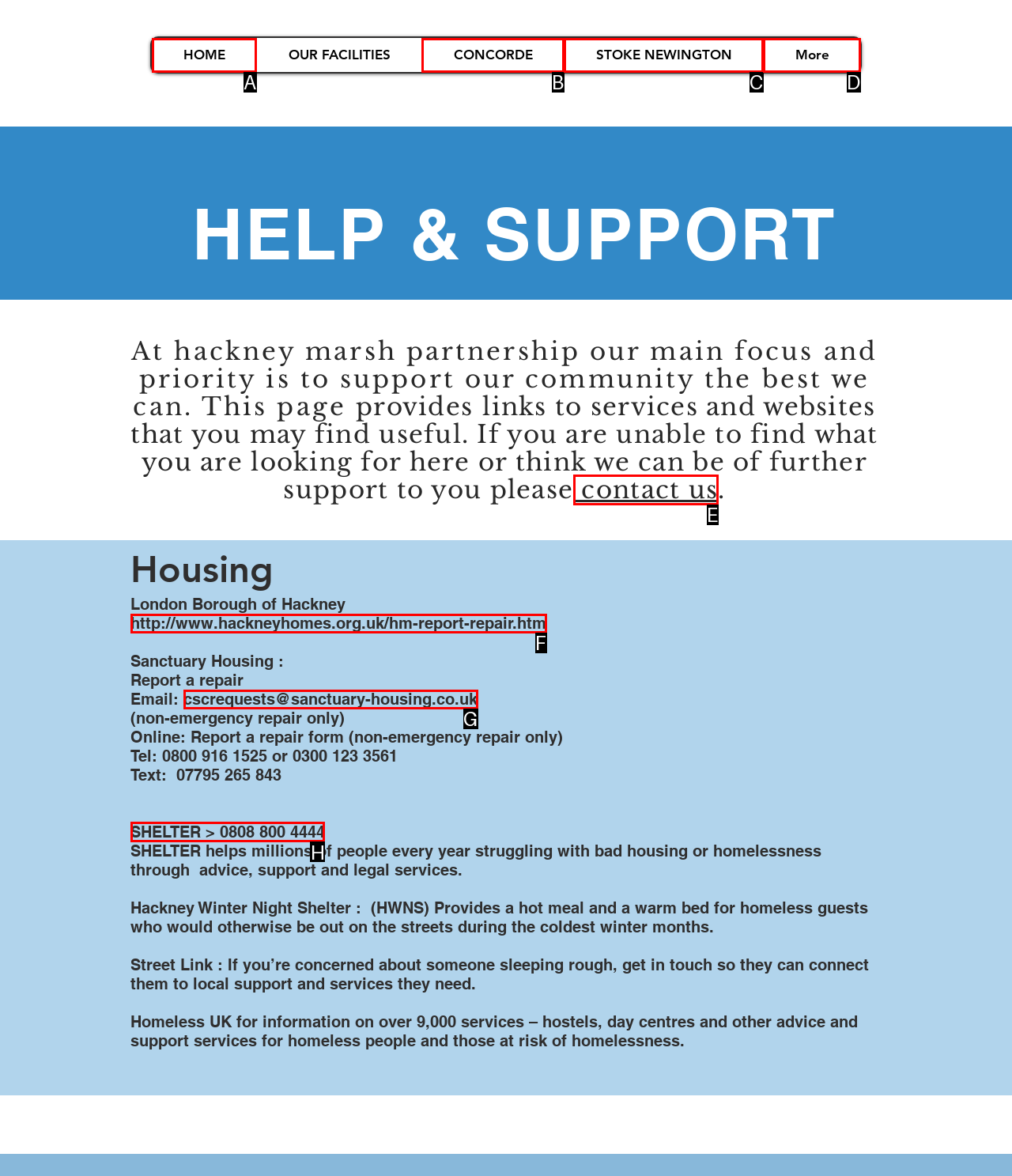Which HTML element should be clicked to complete the task: Get help from SHELTER? Answer with the letter of the corresponding option.

H